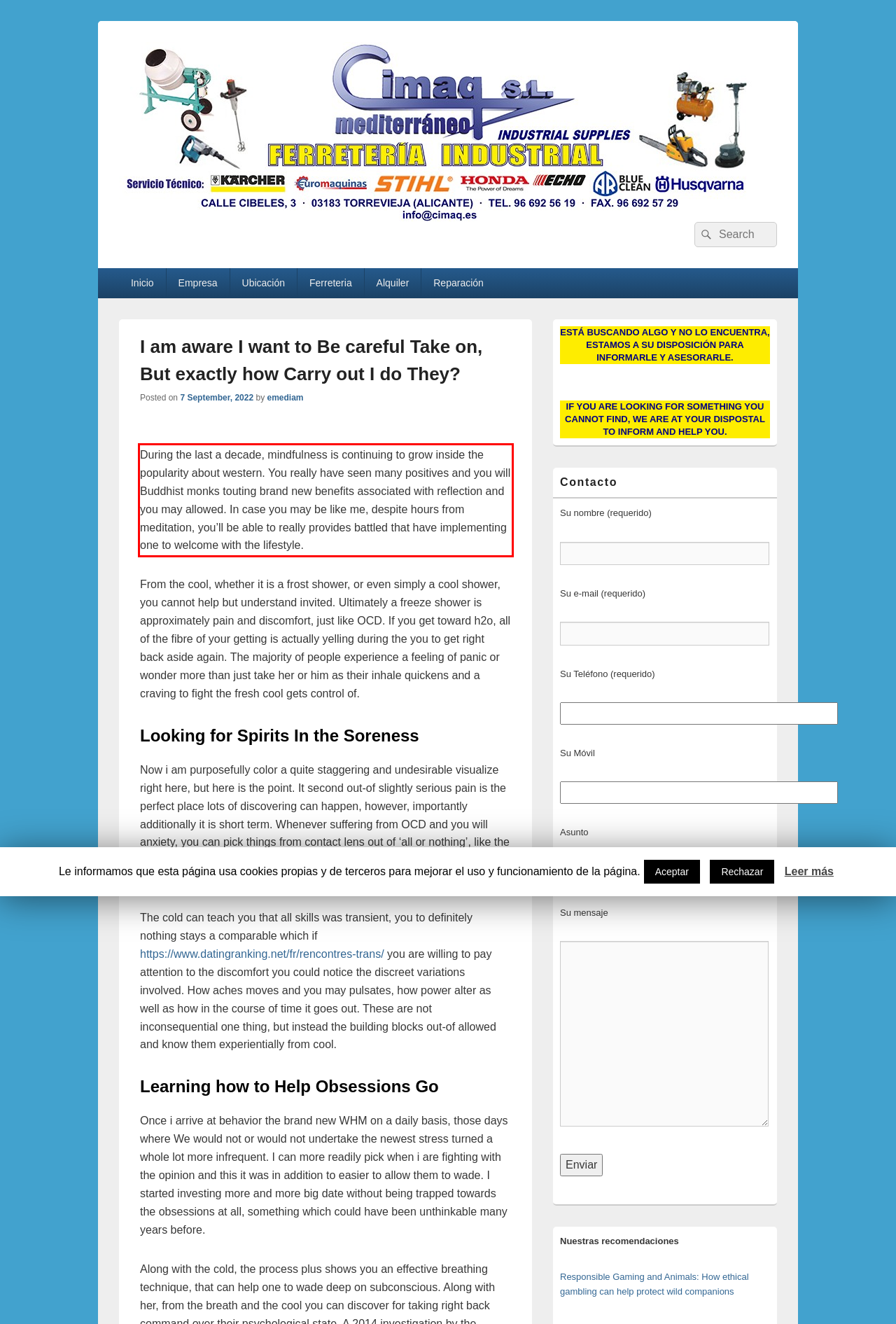Given a screenshot of a webpage, locate the red bounding box and extract the text it encloses.

During the last a decade, mindfulness is continuing to grow inside the popularity about western. You really have seen many positives and you will Buddhist monks touting brand new benefits associated with reflection and you may allowed. In case you may be like me, despite hours from meditation, you’ll be able to really provides battled that have implementing one to welcome with the lifestyle.